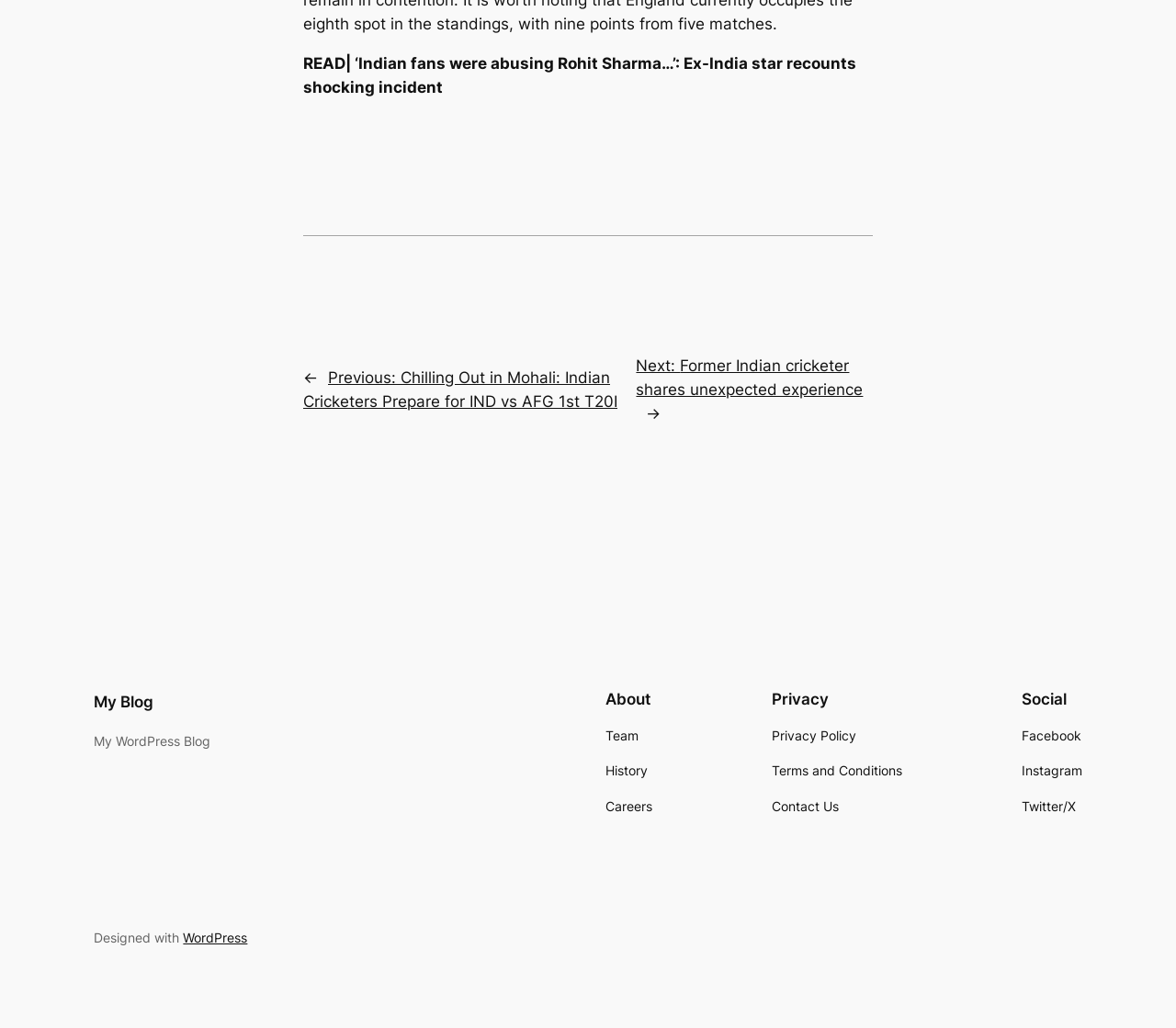Can you find the bounding box coordinates of the area I should click to execute the following instruction: "Follow on Facebook"?

[0.868, 0.706, 0.919, 0.726]